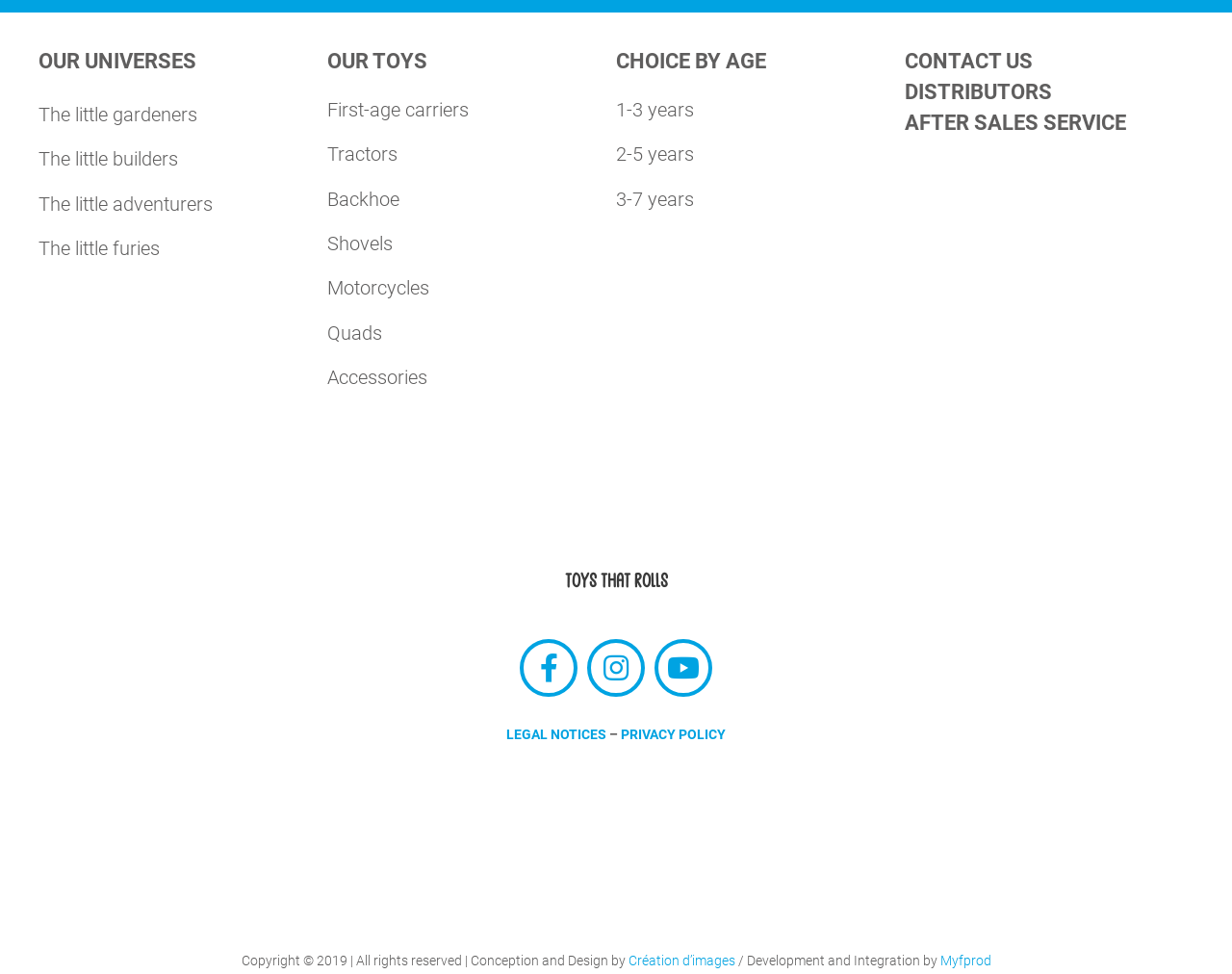Identify the bounding box for the described UI element. Provide the coordinates in (top-left x, top-left y, bottom-right x, bottom-right y) format with values ranging from 0 to 1: CONTACT US

[0.734, 0.051, 0.838, 0.076]